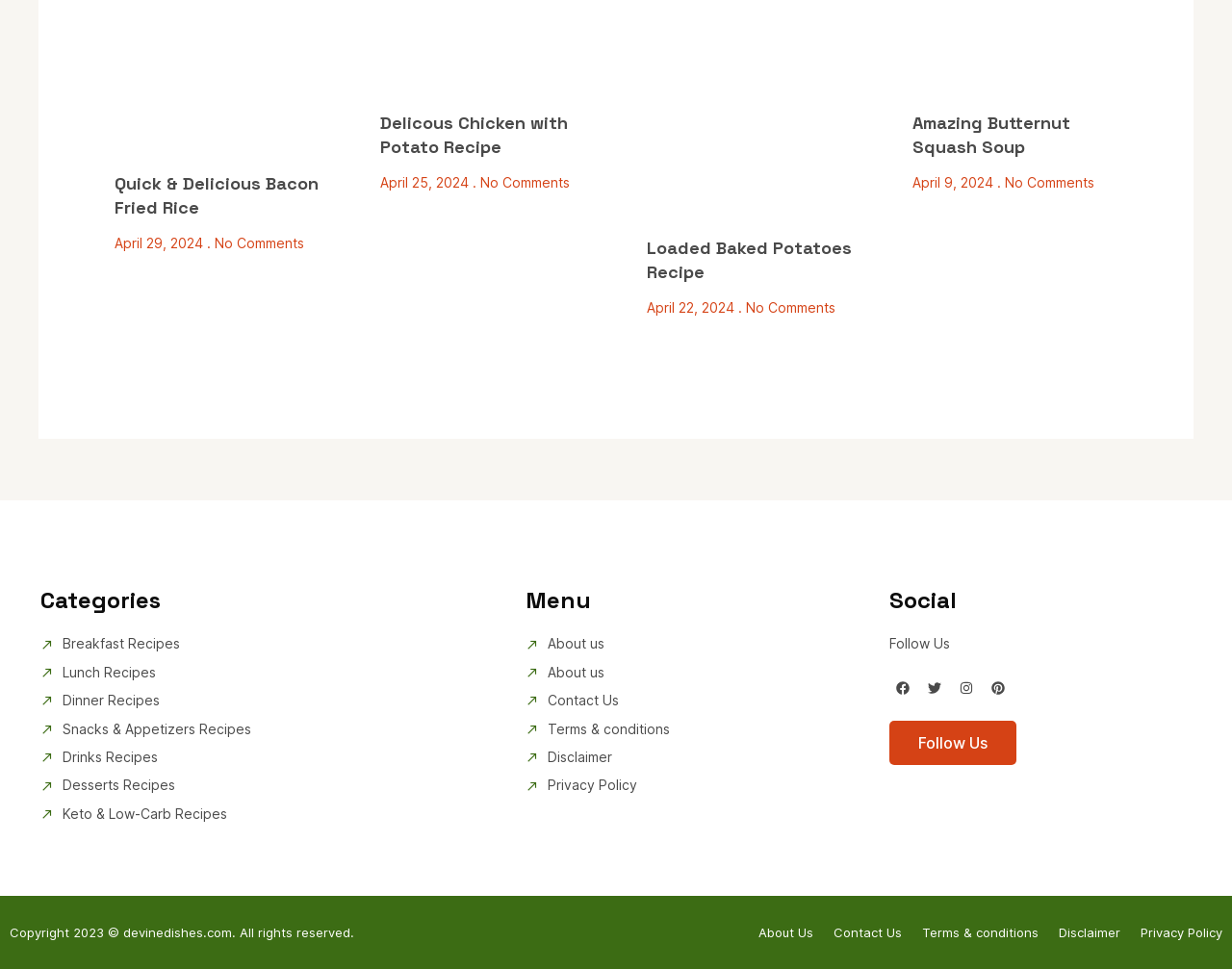Determine the bounding box coordinates of the clickable element to achieve the following action: 'Go to Dinner Recipes'. Provide the coordinates as four float values between 0 and 1, formatted as [left, top, right, bottom].

[0.033, 0.712, 0.377, 0.734]